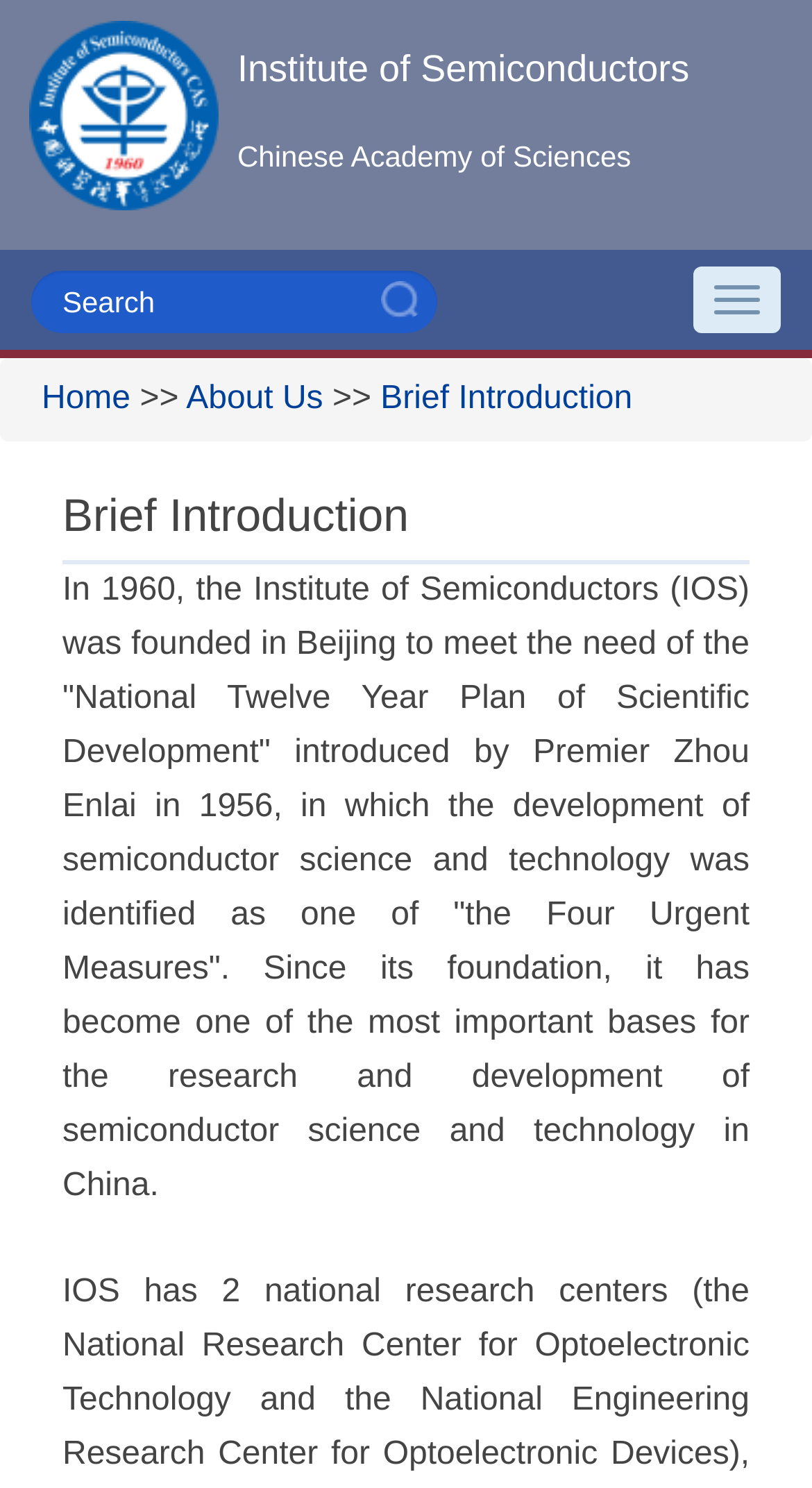Refer to the screenshot and answer the following question in detail:
What is the purpose of the institute?

I inferred the answer by reading the static text element at coordinates [0.077, 0.385, 0.923, 0.809], which mentions that the institute was founded to meet the need of the 'National Twelve Year Plan of Scientific Development' and has become one of the most important bases for the research and development of semiconductor science and technology in China.